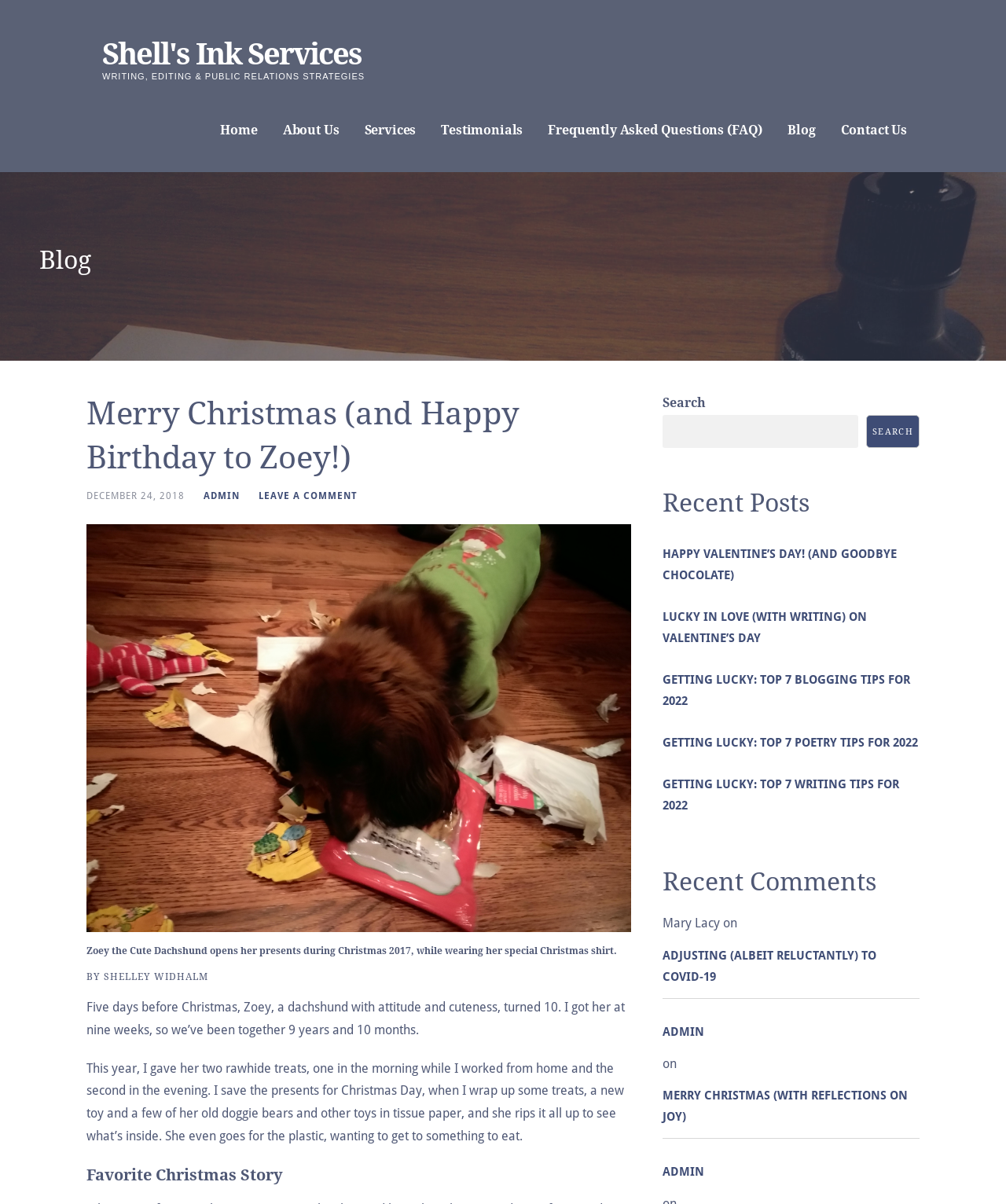Please determine the bounding box coordinates, formatted as (top-left x, top-left y, bottom-right x, bottom-right y), with all values as floating point numbers between 0 and 1. Identify the bounding box of the region described as: Leave a comment

[0.257, 0.408, 0.355, 0.417]